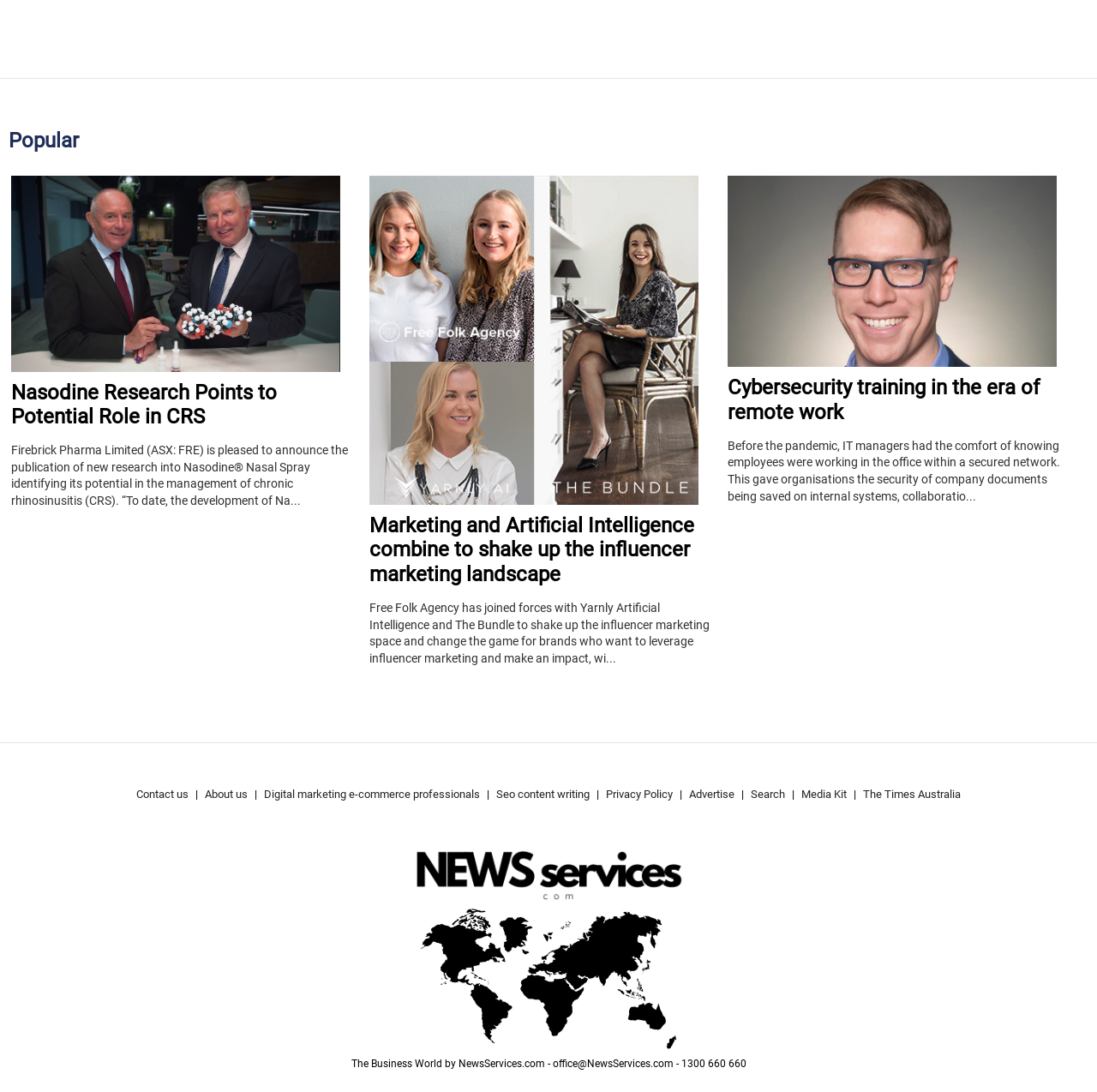Pinpoint the bounding box coordinates of the element you need to click to execute the following instruction: "Contact us". The bounding box should be represented by four float numbers between 0 and 1, in the format [left, top, right, bottom].

[0.124, 0.716, 0.172, 0.739]